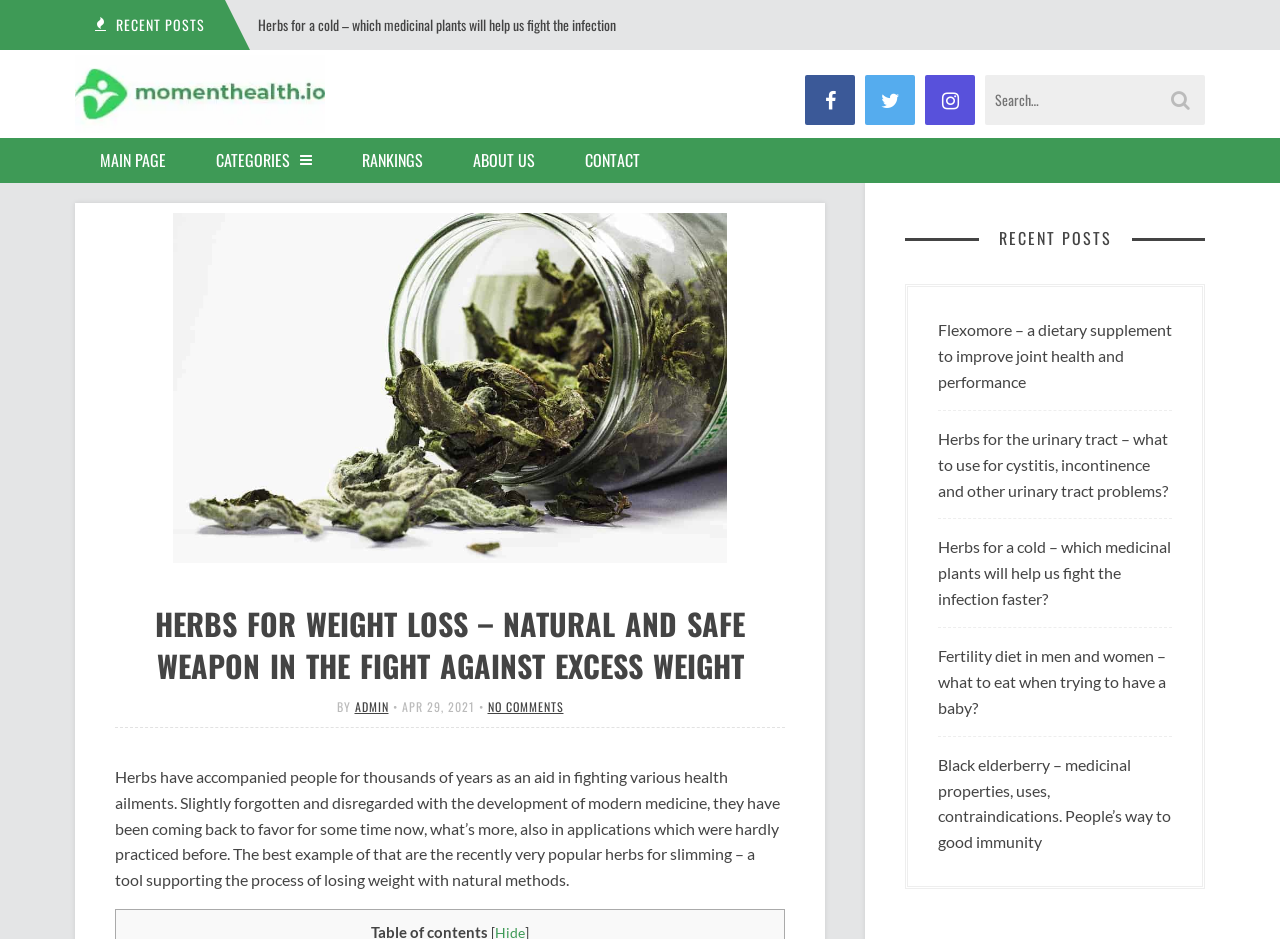What is the name of the website?
Using the image as a reference, answer the question in detail.

The name of the website can be found by looking at the link element with the text 'momenthealth.io' which is likely to be the website's logo or title.